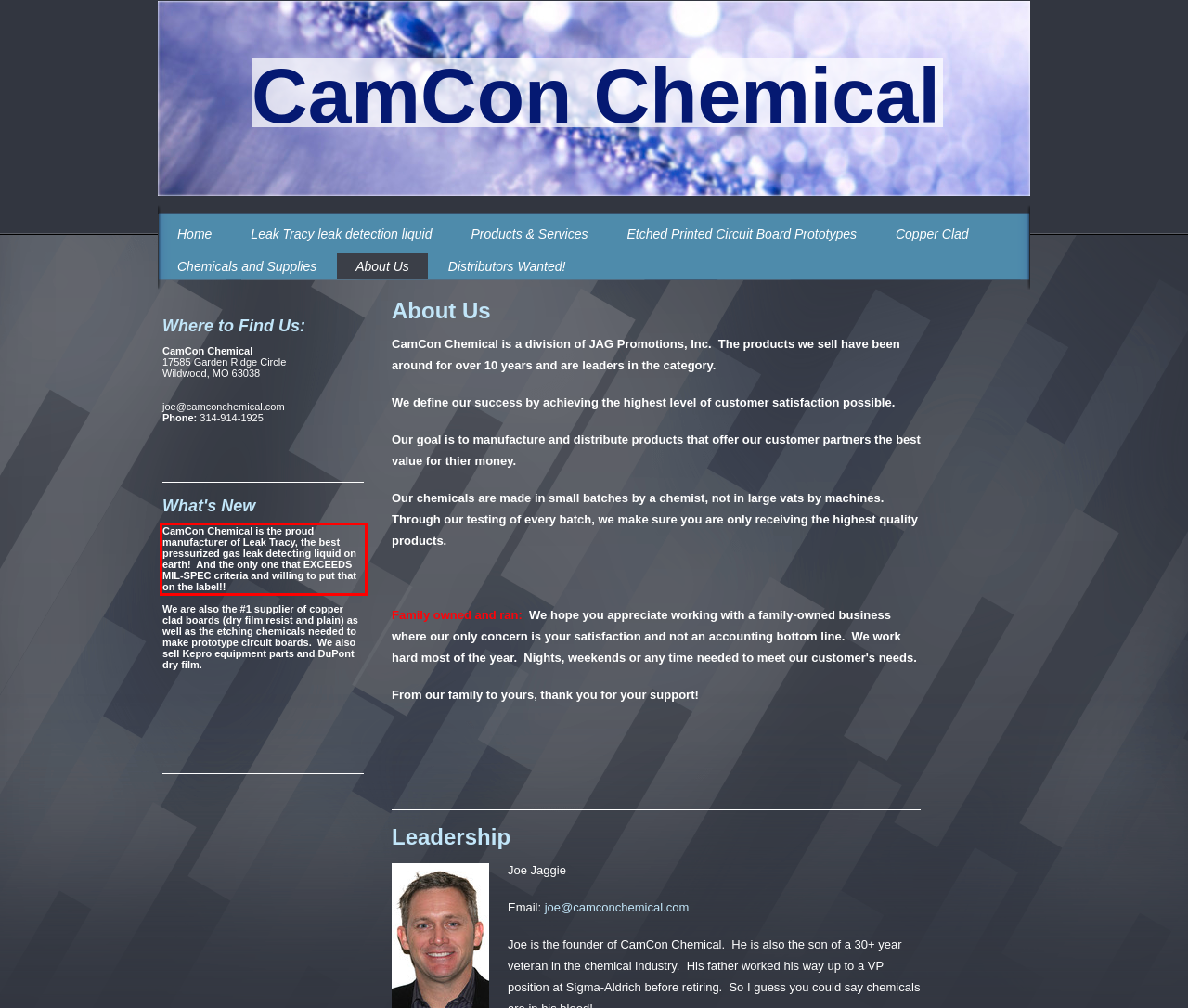Using the provided screenshot of a webpage, recognize and generate the text found within the red rectangle bounding box.

CamCon Chemical is the proud manufacturer of Leak Tracy, the best pressurized gas leak detecting liquid on earth! And the only one that EXCEEDS MIL-SPEC criteria and willing to put that on the label!!